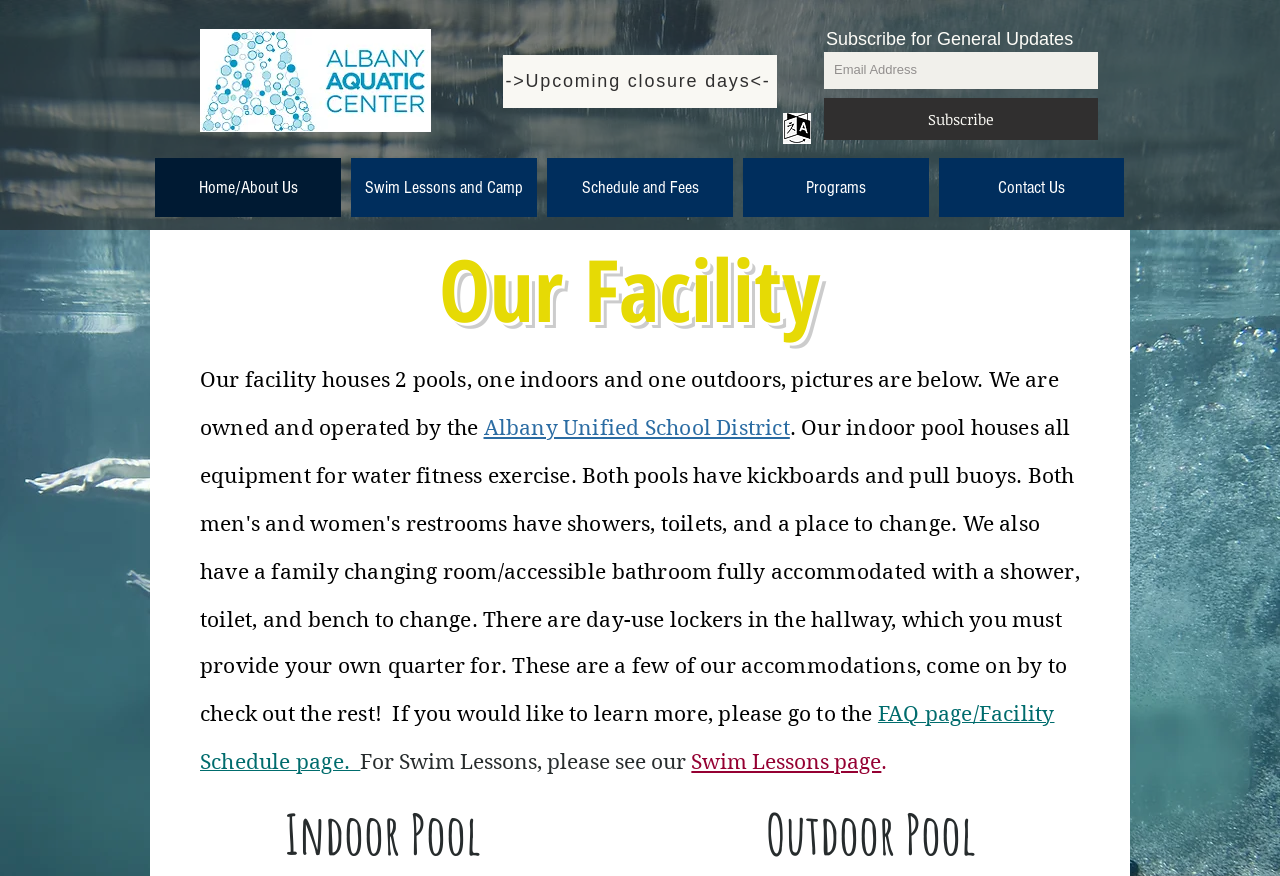How many pools does the facility have?
Carefully analyze the image and provide a thorough answer to the question.

The webpage mentions that the facility houses two pools, one indoors and one outdoors, which indicates that the facility has a total of two pools.